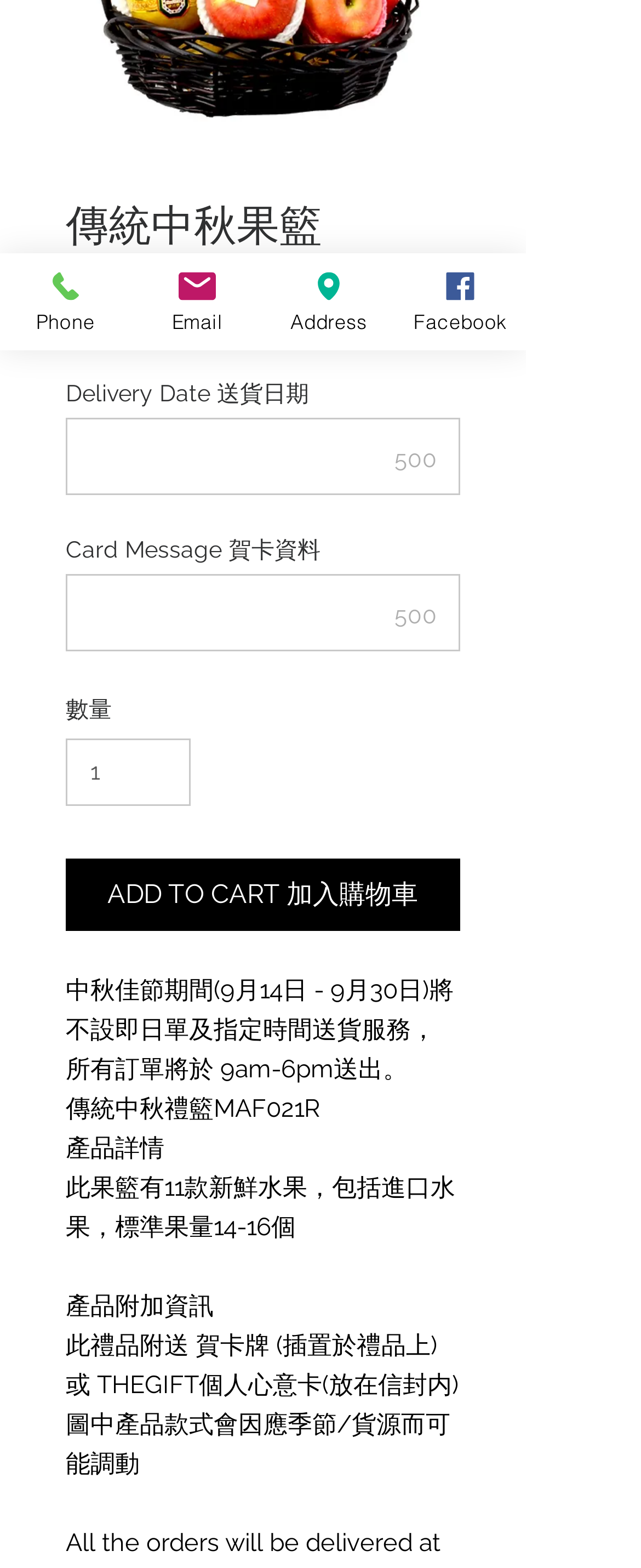Given the element description, predict the bounding box coordinates in the format (top-left x, top-left y, bottom-right x, bottom-right y). Make sure all values are between 0 and 1. Here is the element description: Email

[0.205, 0.162, 0.41, 0.223]